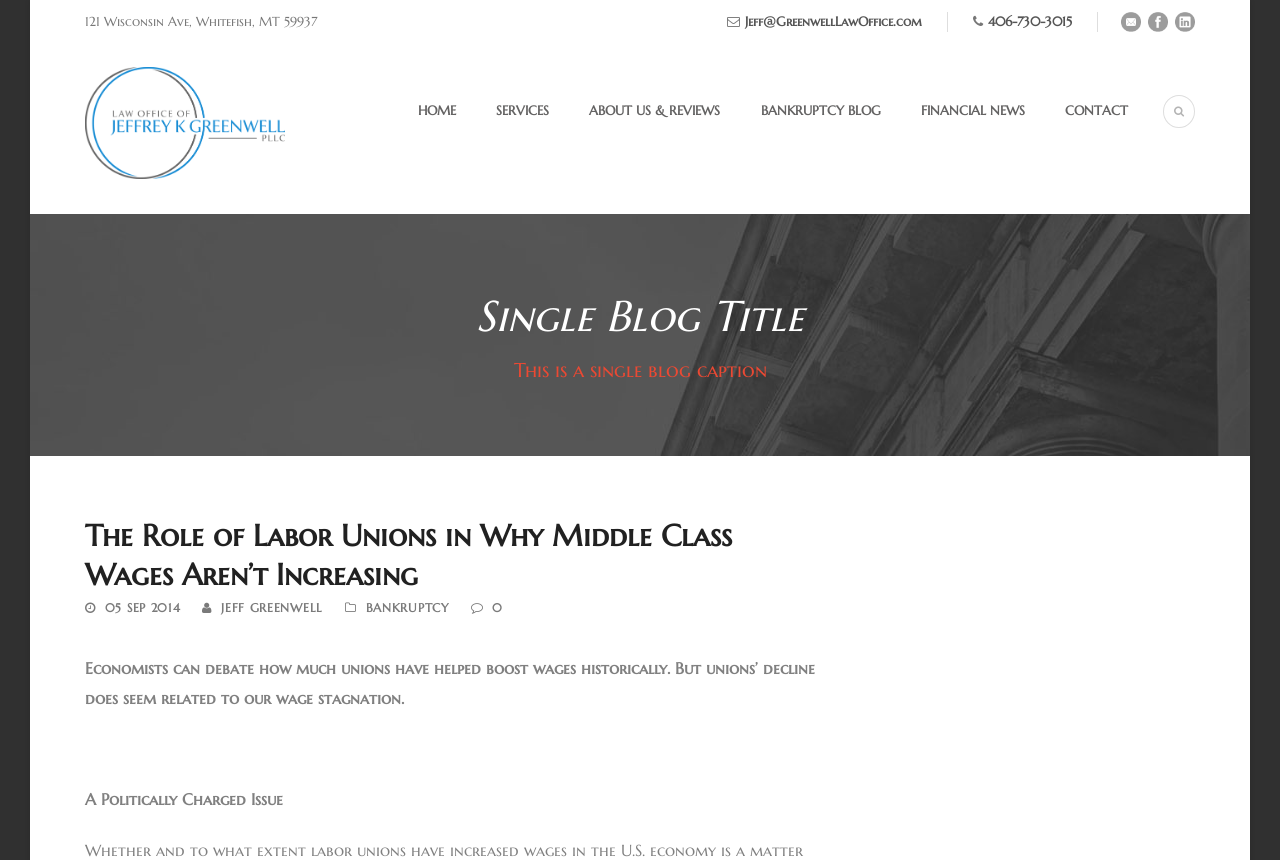Locate the bounding box coordinates of the clickable area needed to fulfill the instruction: "Click the 'Email' icon".

[0.876, 0.014, 0.891, 0.037]